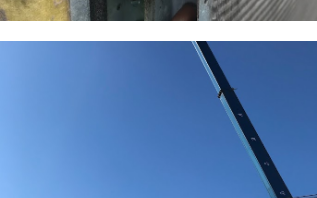Offer a detailed account of the various components present in the image.

The image features a clear blue sky, likely taken on a sunny day, and prominently displays a construction crane or similar equipment extending upwards. The crane's arm is visible, indicating it's either in use or set up for a project, possibly involving the installation or maintenance of structures at height. Below the crane, a portion of a building or rooftop surface can be seen, suggesting an active construction site. The surroundings are bright and open, contributing to a sense of progress and activity in a commercial setting. This scene resonates with the context of repairs, installations, or upgrades, likely related to HVAC or construction work.